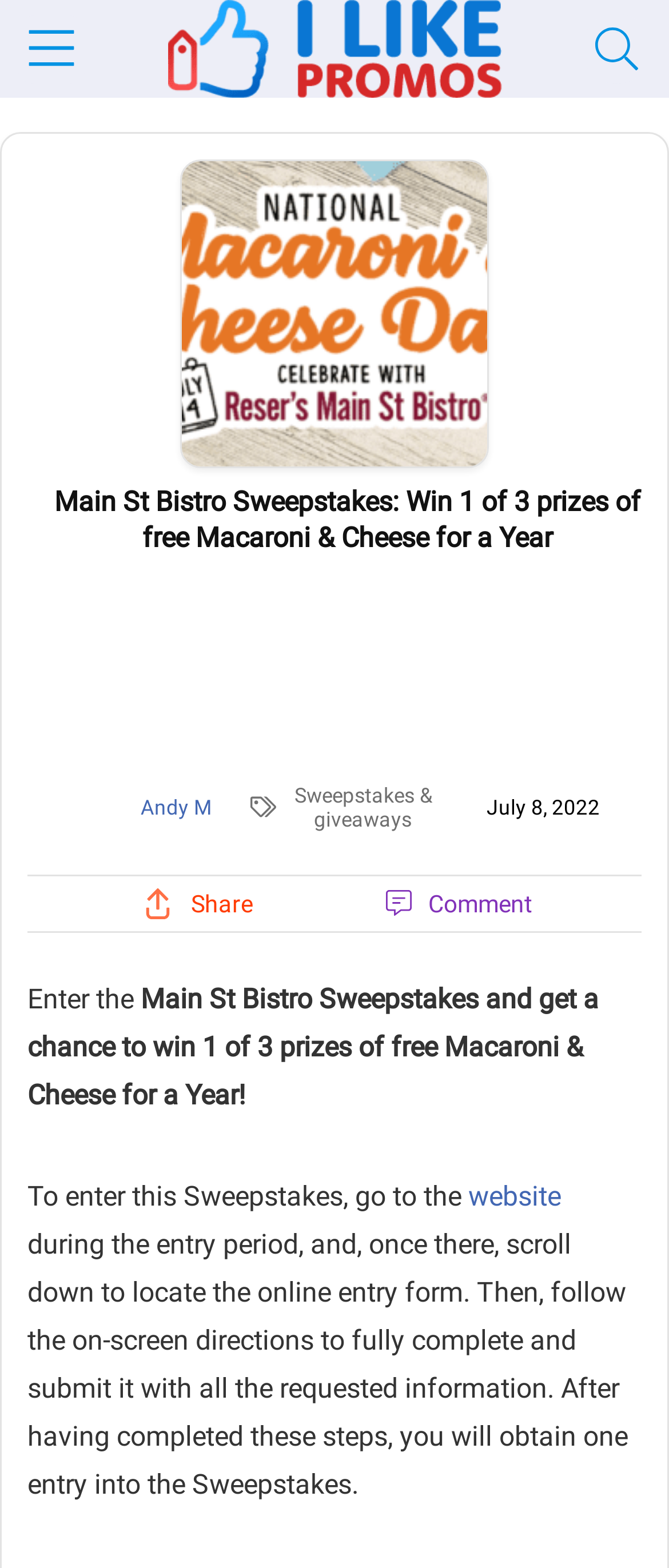How many prizes are available?
Refer to the screenshot and deliver a thorough answer to the question presented.

The number of prizes available is mentioned in the heading 'Main St Bistro Sweepstakes: Win 1 of 3 prizes of free Macaroni & Cheese for a Year' and also in the static text 'Enter the Main St Bistro Sweepstakes and get a chance to win 1 of 3 prizes of free Macaroni & Cheese for a Year!'. It is clearly stated that there are 3 prizes available.